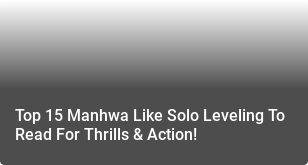Answer the question below using just one word or a short phrase: 
What is the genre of the manhwa series mentioned?

Action